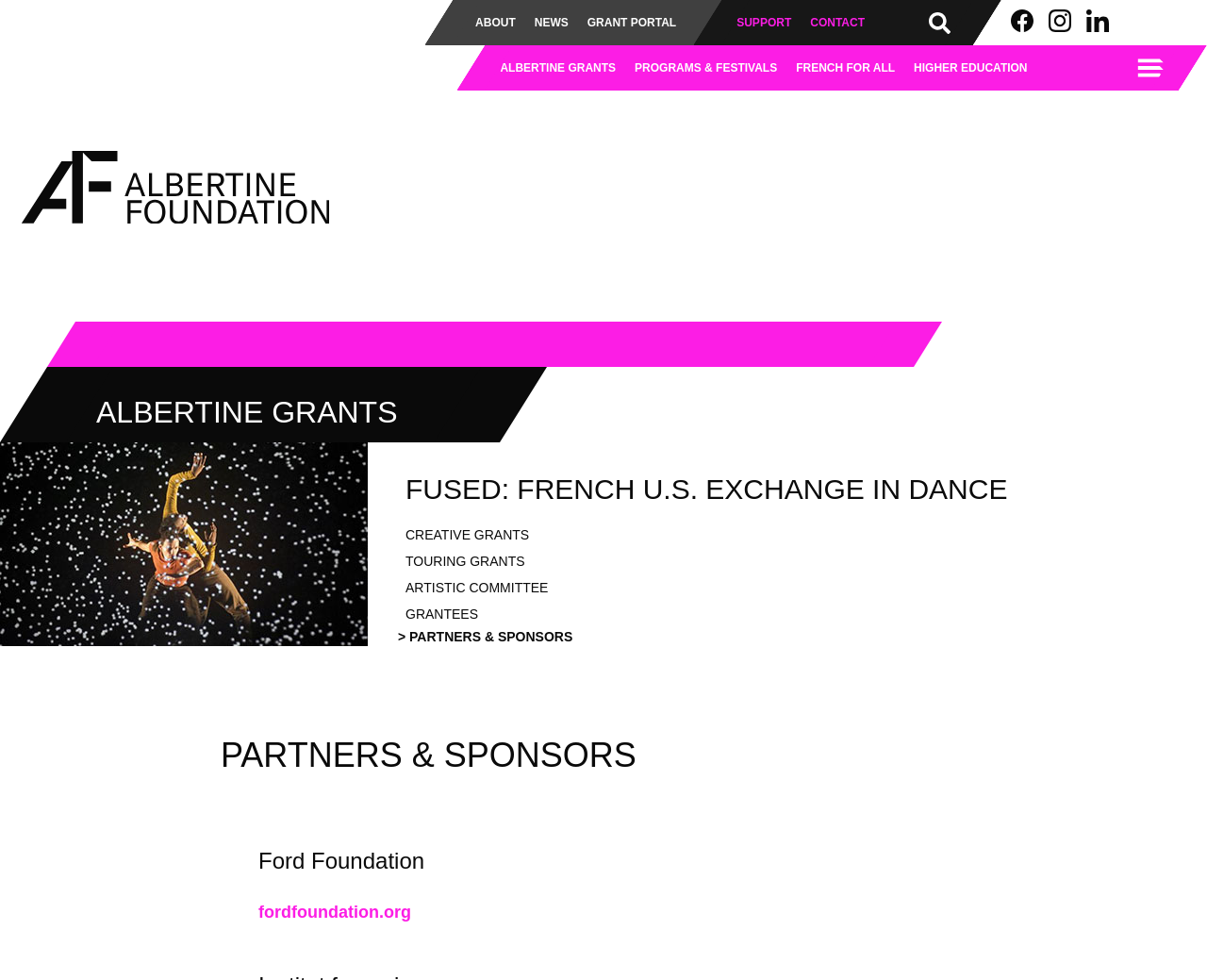Provide a brief response using a word or short phrase to this question:
What is the name of the program under 'ALBERTINE GRANTS'?

FUSED